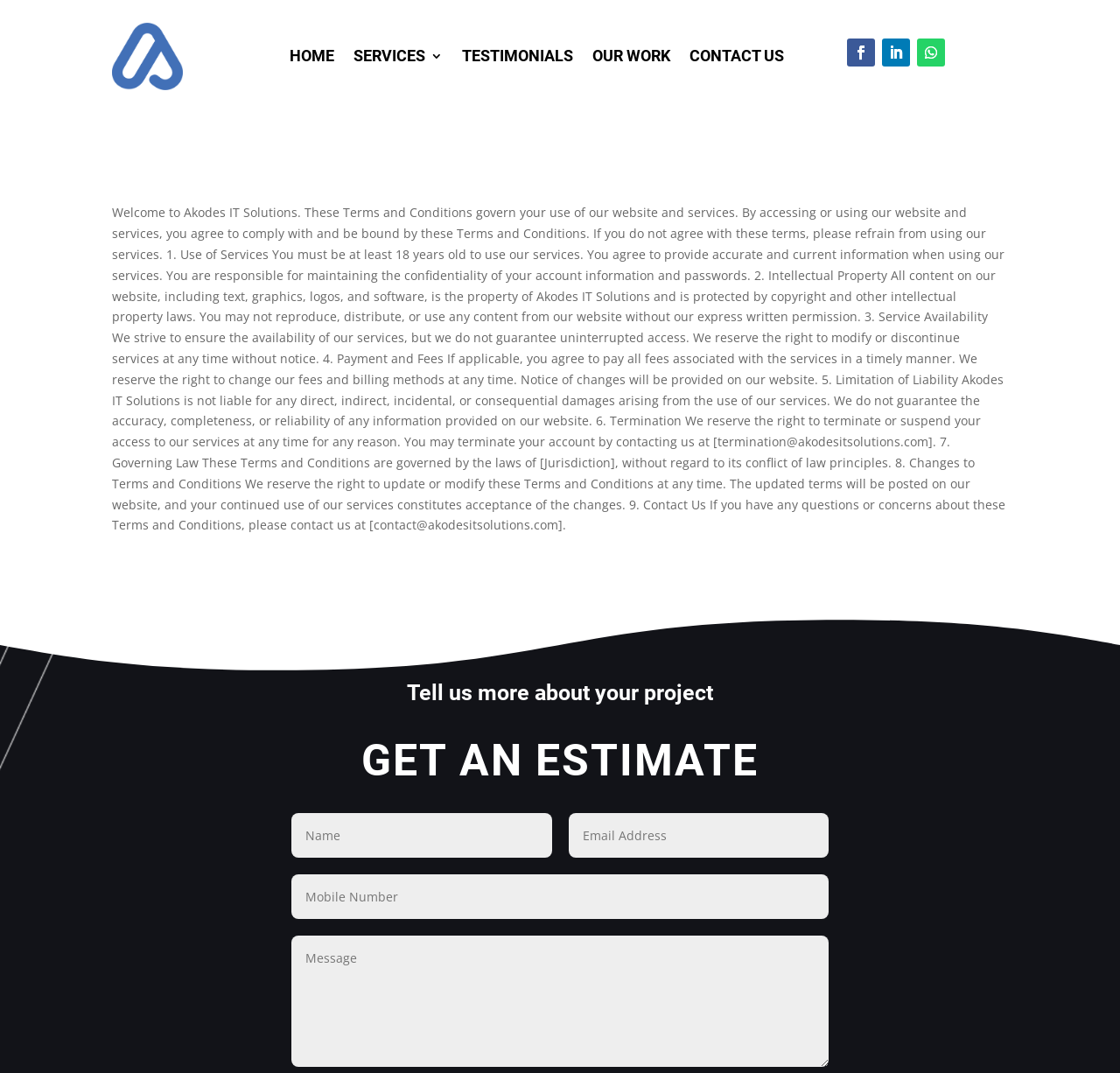How can you terminate your account?
Based on the image, respond with a single word or phrase.

Contact us